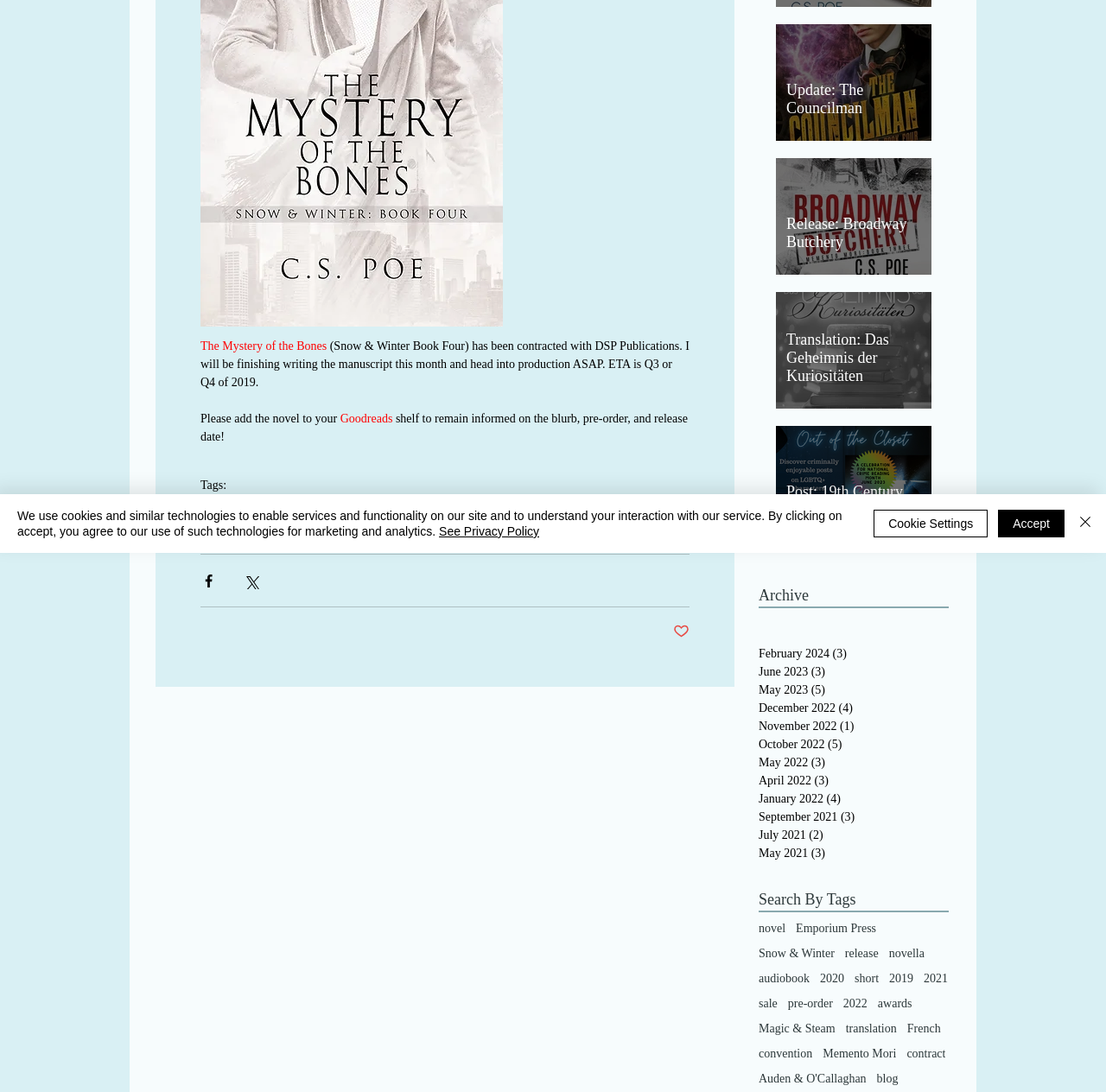Bounding box coordinates are specified in the format (top-left x, top-left y, bottom-right x, bottom-right y). All values are floating point numbers bounded between 0 and 1. Please provide the bounding box coordinate of the region this sentence describes: contract

[0.298, 0.47, 0.337, 0.483]